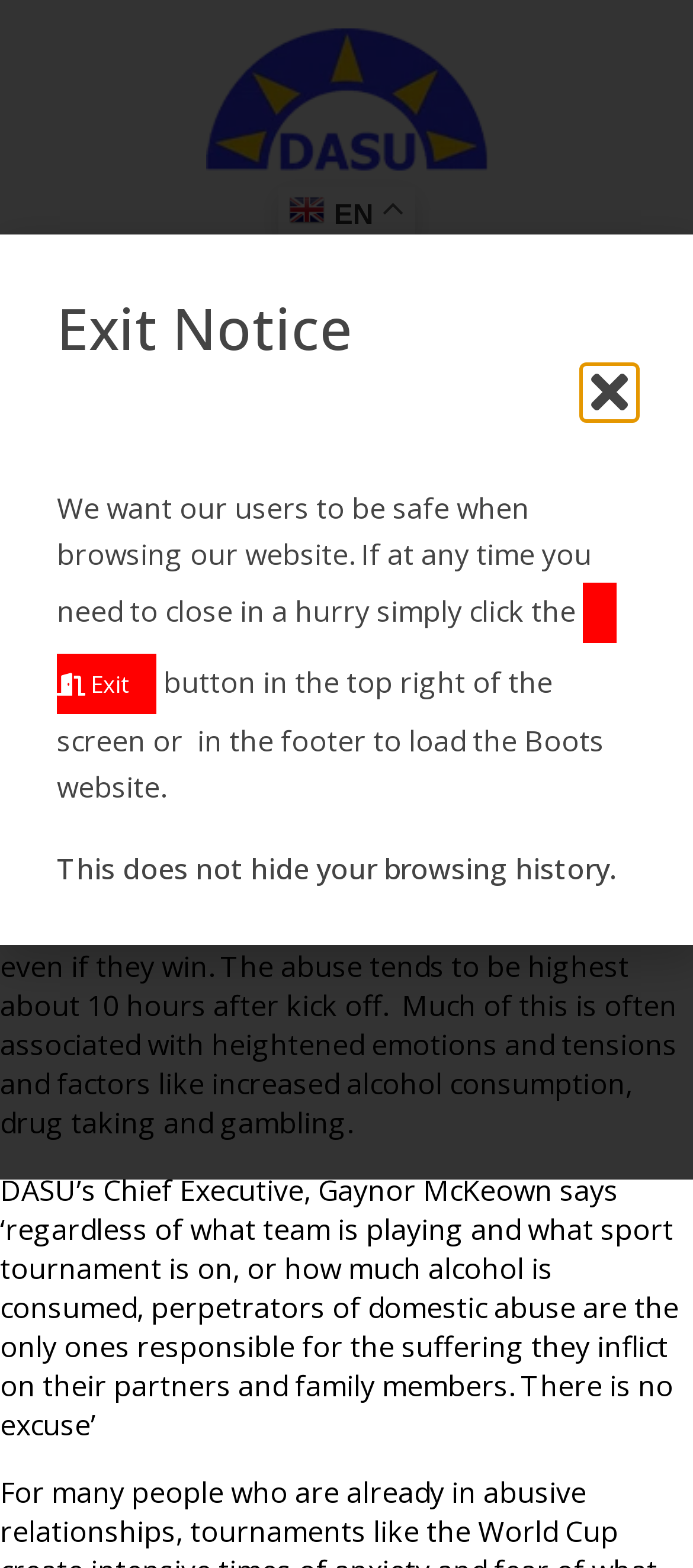Provide an in-depth caption for the contents of the webpage.

The webpage is focused on raising awareness about domestic abuse, particularly during the World Cup 2022. At the top of the page, there is a link and an image, likely a logo, positioned side by side. Below them, there is a prominent link with the text "Exit" on the right side of the page.

The main content of the page is divided into three paragraphs. The first paragraph mentions the increase in domestic abuse referrals during large sporting events like the World Cup. The second paragraph provides statistics on the increase in domestic abuse incidents during these events, citing research. The third paragraph features a quote from DASU's Chief Executive, emphasizing that perpetrators of domestic abuse are solely responsible for their actions.

On the right side of the page, there is a section with the heading "Exit Notice". This section provides information on how to quickly exit the website if needed, with a link and a button in the top right corner and footer of the page. The section also notes that this feature does not hide browsing history.

Throughout the page, there are no prominent images, but rather a focus on informative text and links. The overall layout is organized, with clear headings and concise text.